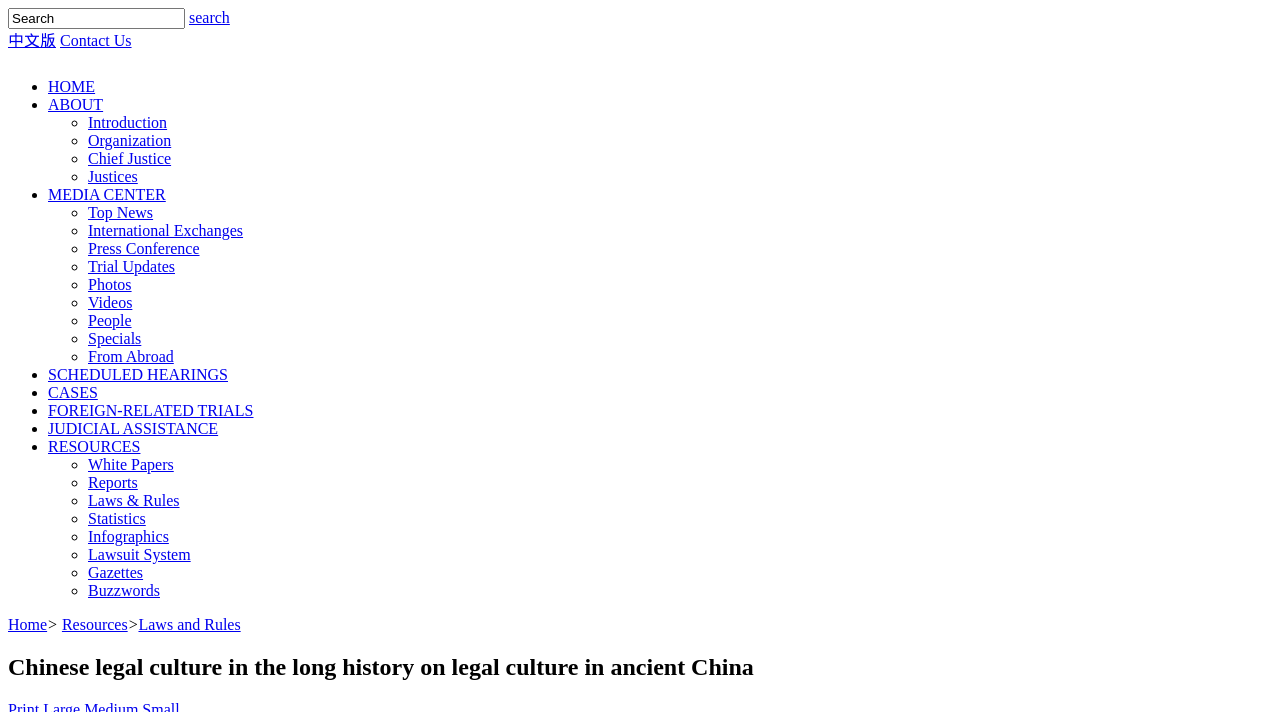Give a short answer to this question using one word or a phrase:
What is the purpose of the search box?

To search the website